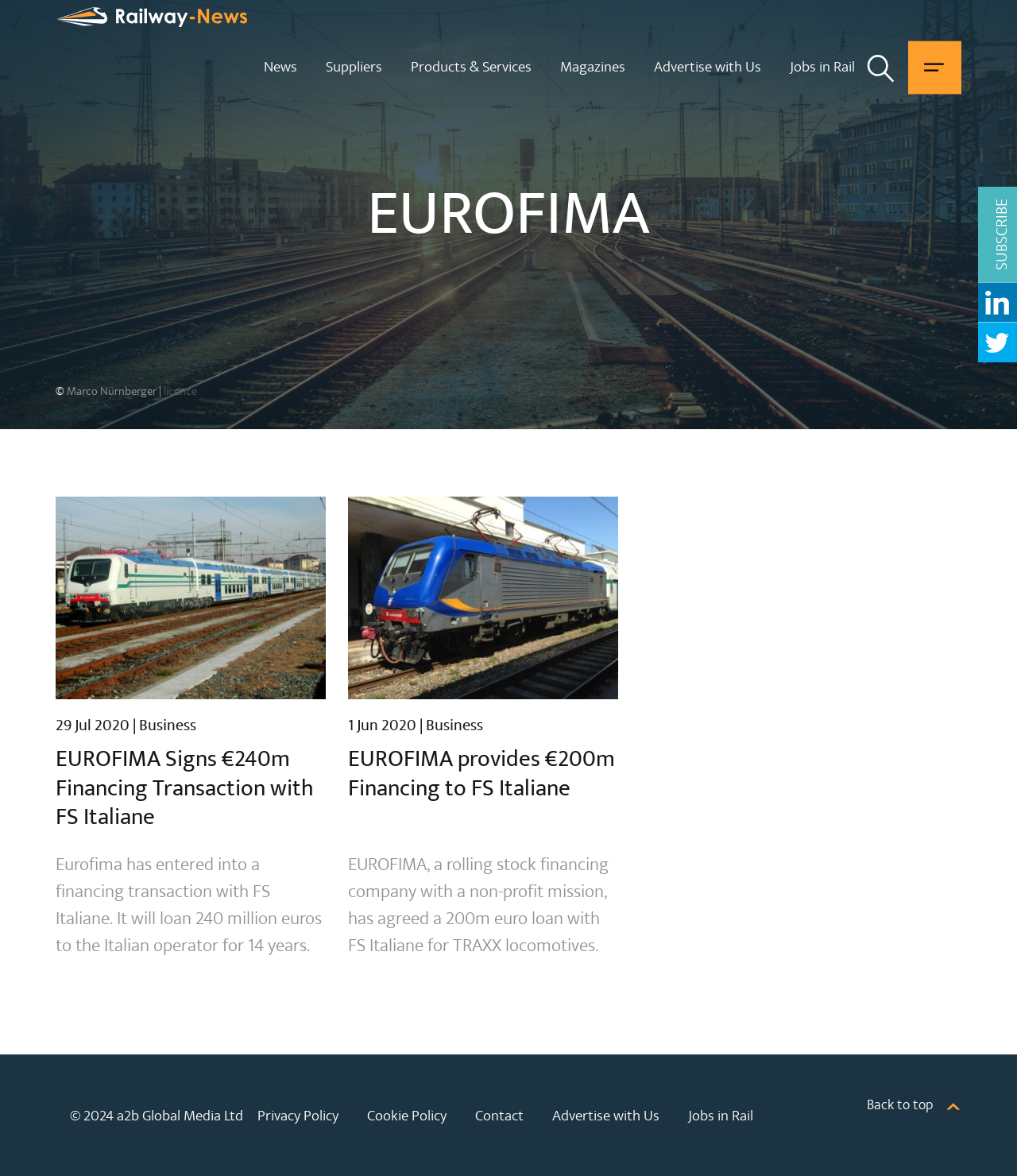Identify the bounding box coordinates for the UI element described by the following text: "Cookie Policy". Provide the coordinates as four float numbers between 0 and 1, in the format [left, top, right, bottom].

[0.347, 0.927, 0.453, 0.97]